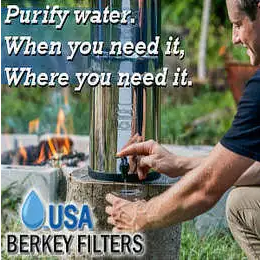Write a descriptive caption for the image, covering all notable aspects.

The image features a person using a USA Berkey Filter, showcasing the importance of water purification. The individual is seen placing the filter on a log near a campfire, emphasizing a connection to outdoor living and the necessity of clean drinking water in any setting. Bold text overlays read "Purify water. When you need it, Where you need it," highlighting the filter's practicality and reliability. The prominent logo of USA Berkey Filters reinforces the brand's commitment to ensuring safe water access wherever needed, making it an essential tool for campers, hikers, and those preparing for emergencies.